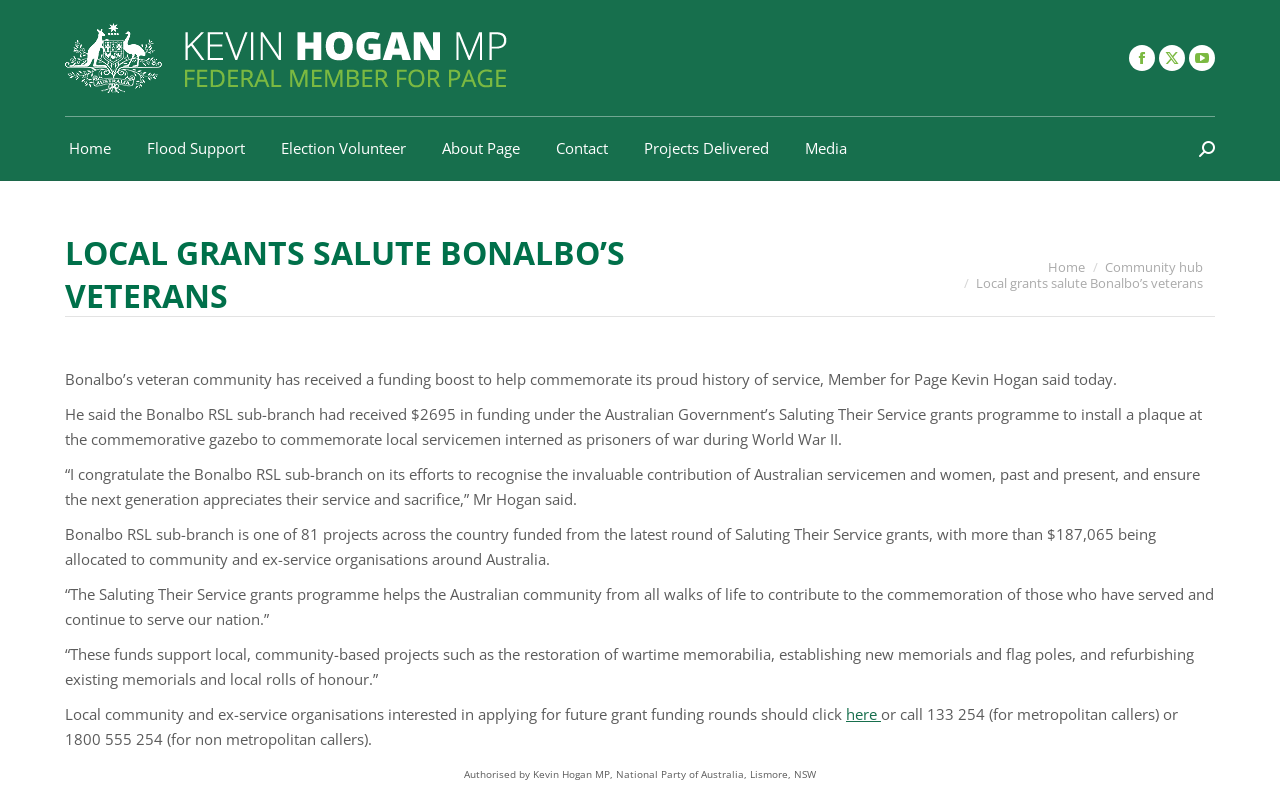How much funding did the Bonalbo RSL sub-branch receive?
Utilize the image to construct a detailed and well-explained answer.

The answer can be found in the text 'He said the Bonalbo RSL sub-branch had received $2695 in funding under the Australian Government’s Saluting Their Service grants programme...' which specifies the amount of funding received by the Bonalbo RSL sub-branch.